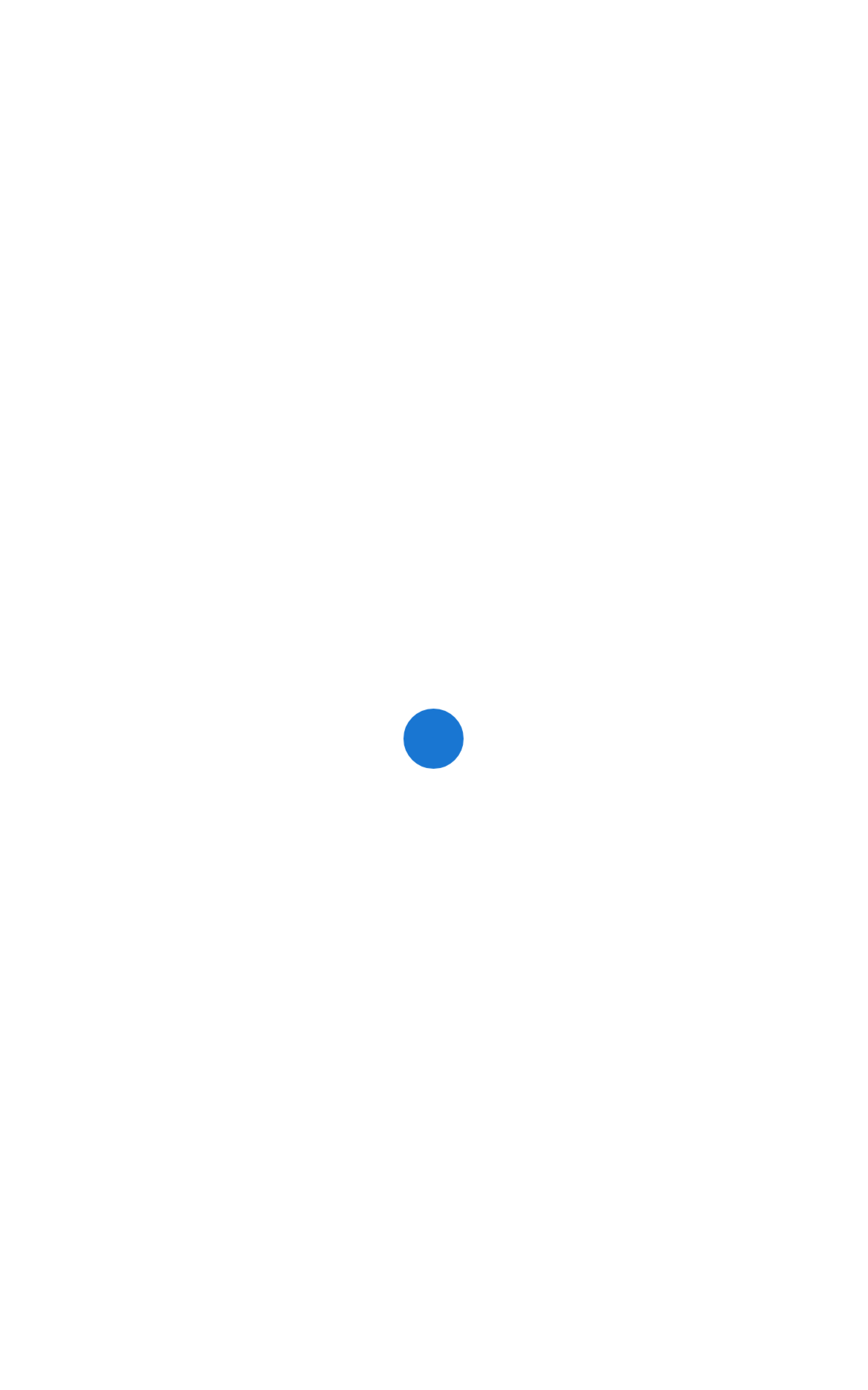Provide a short answer using a single word or phrase for the following question: 
What is the purpose of the button?

Toggle navigation